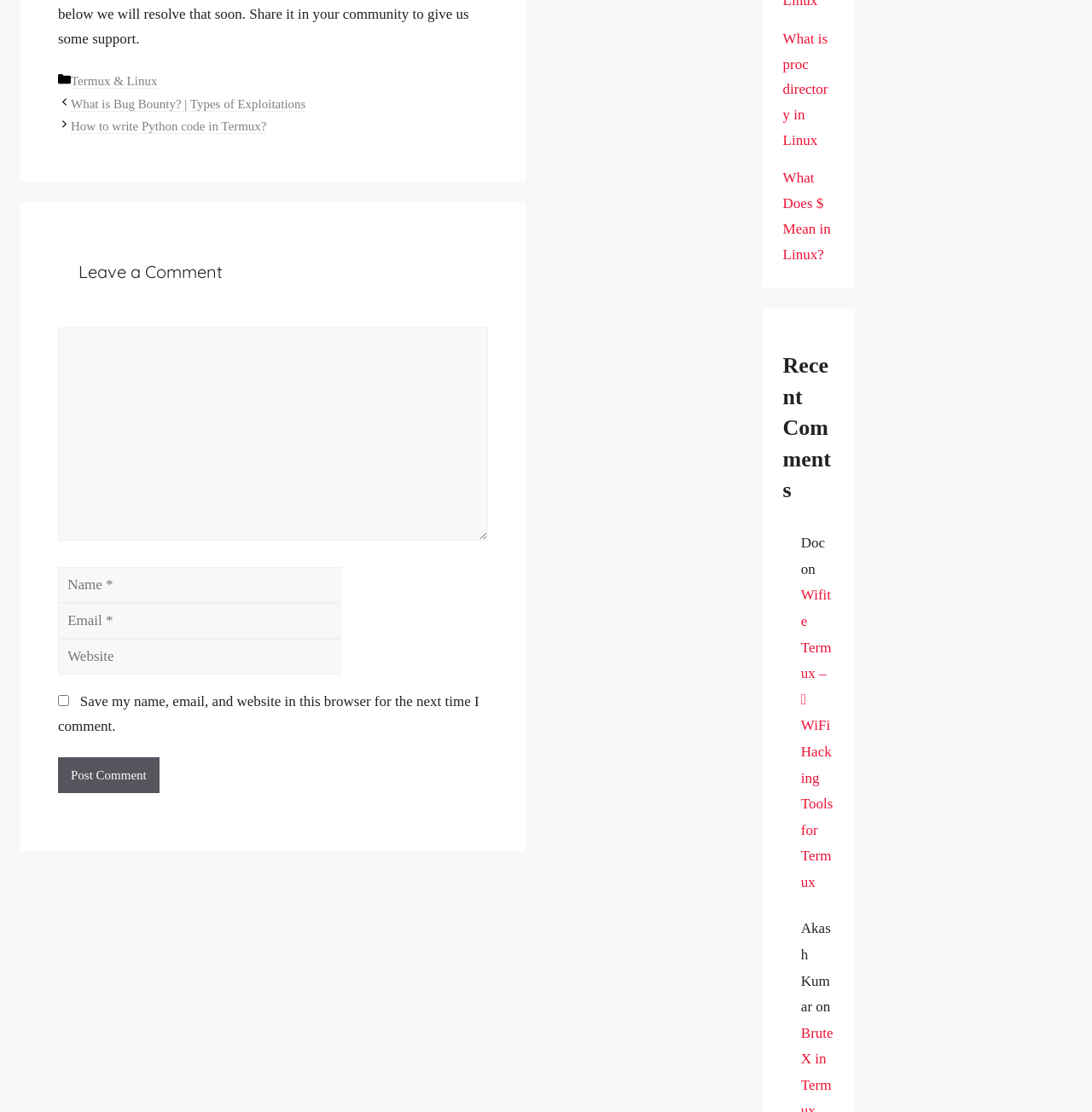Determine the bounding box coordinates of the clickable region to execute the instruction: "Enter a comment in the 'Comment' textbox". The coordinates should be four float numbers between 0 and 1, denoted as [left, top, right, bottom].

[0.053, 0.294, 0.447, 0.486]